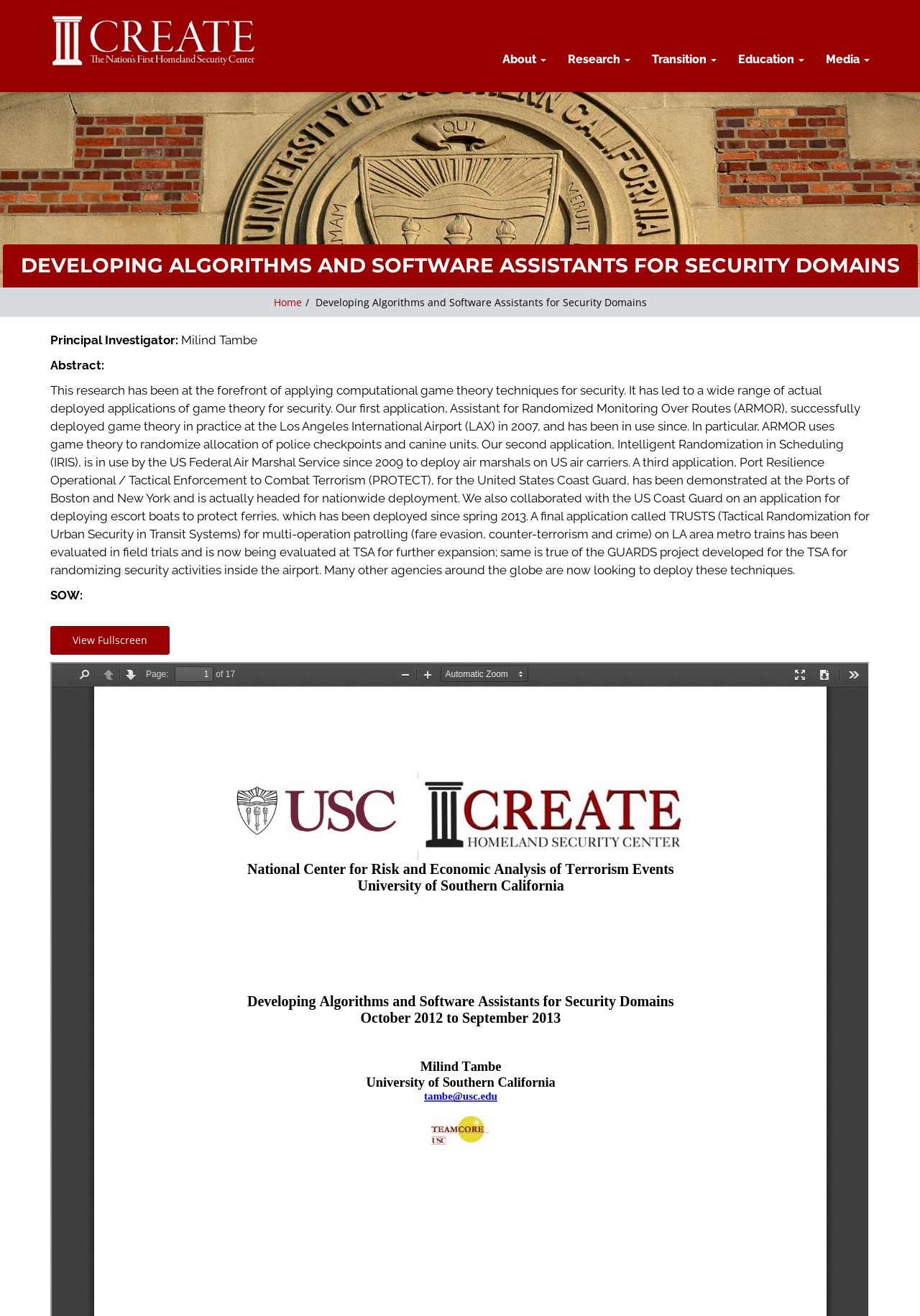Locate and generate the text content of the webpage's heading.

DEVELOPING ALGORITHMS AND SOFTWARE ASSISTANTS FOR SECURITY DOMAINS